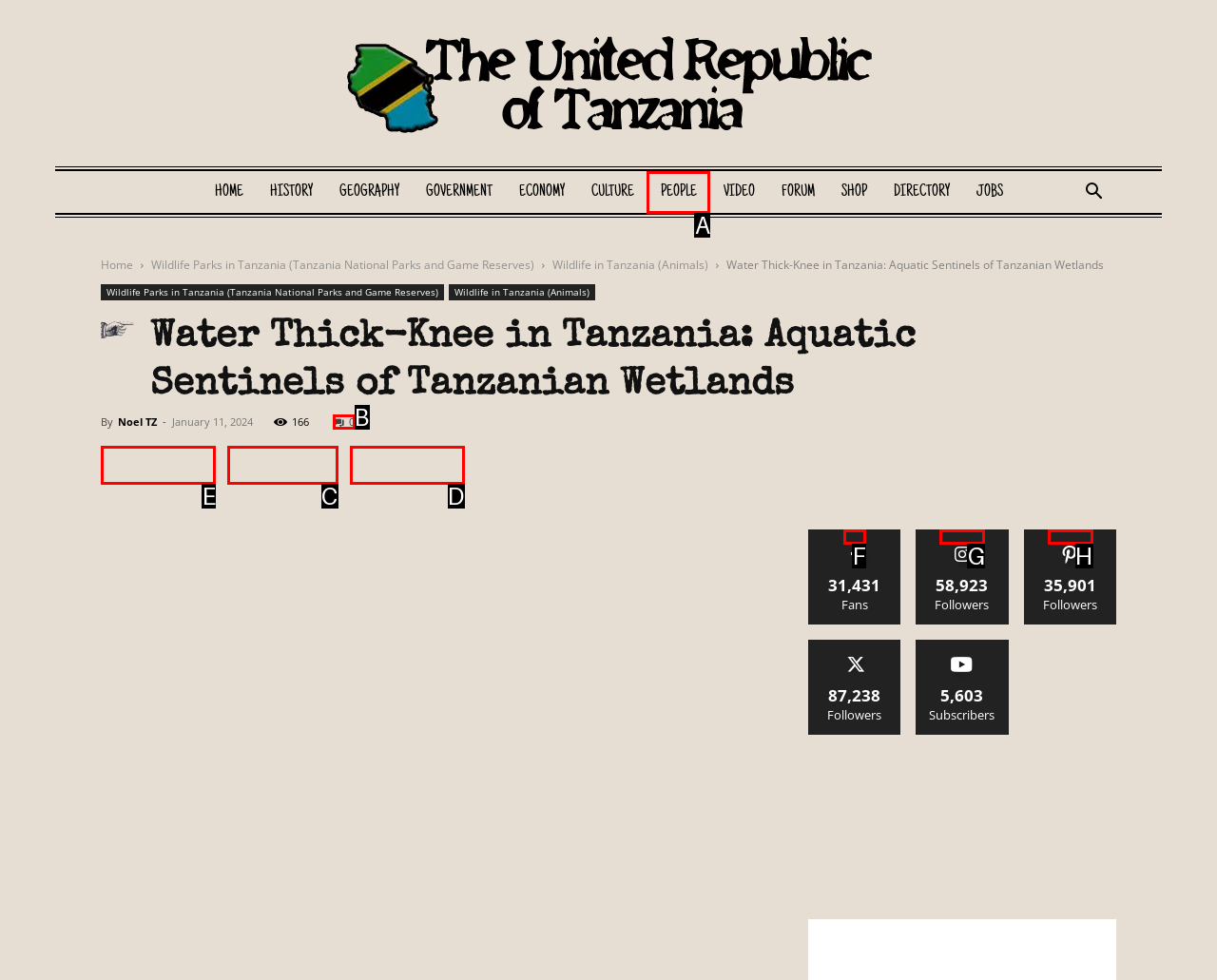For the task: Follow on Facebook, identify the HTML element to click.
Provide the letter corresponding to the right choice from the given options.

E